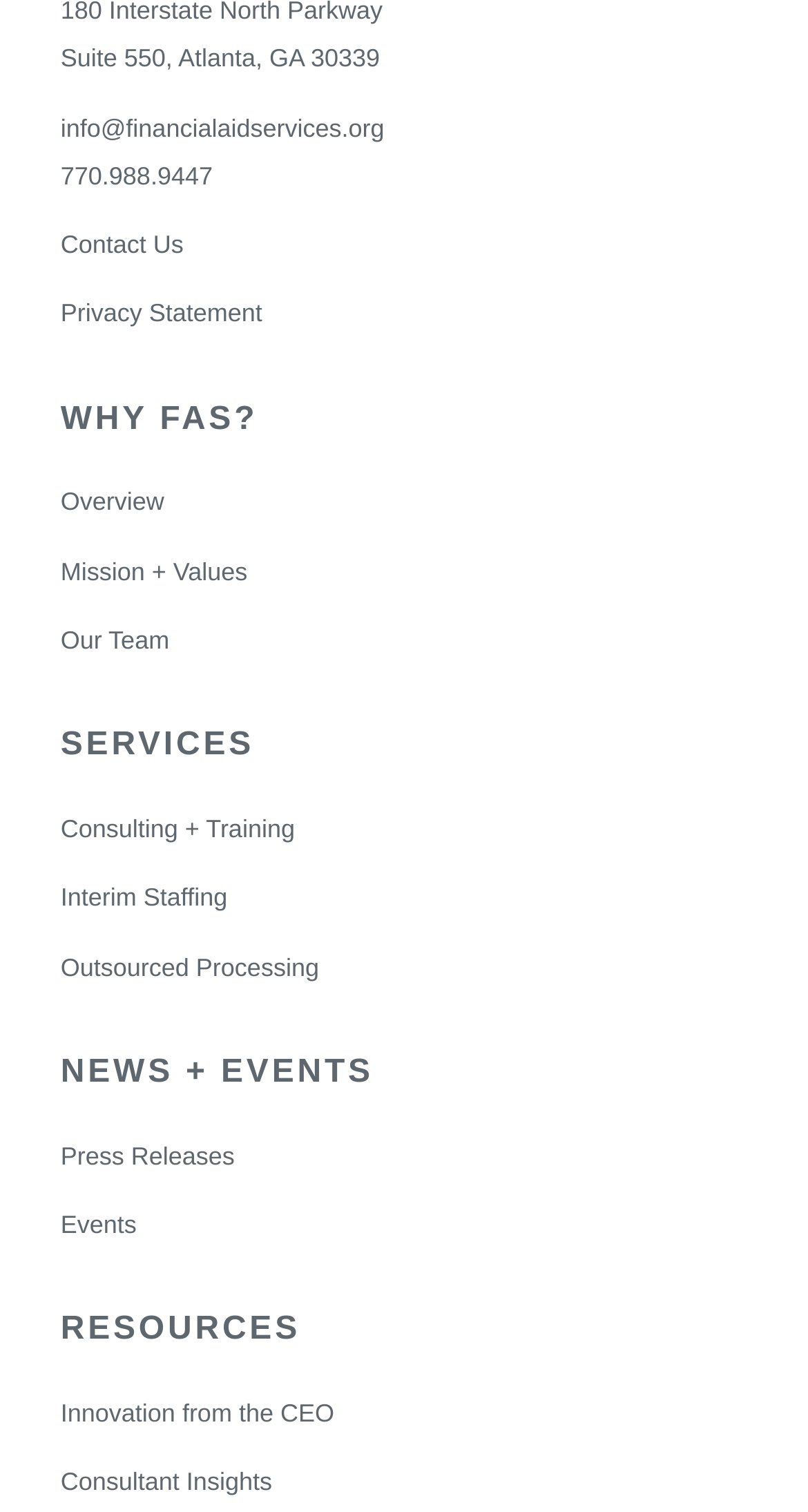Locate the bounding box coordinates of the element to click to perform the following action: 'Get consulting and training services'. The coordinates should be given as four float values between 0 and 1, in the form of [left, top, right, bottom].

[0.075, 0.539, 0.365, 0.558]